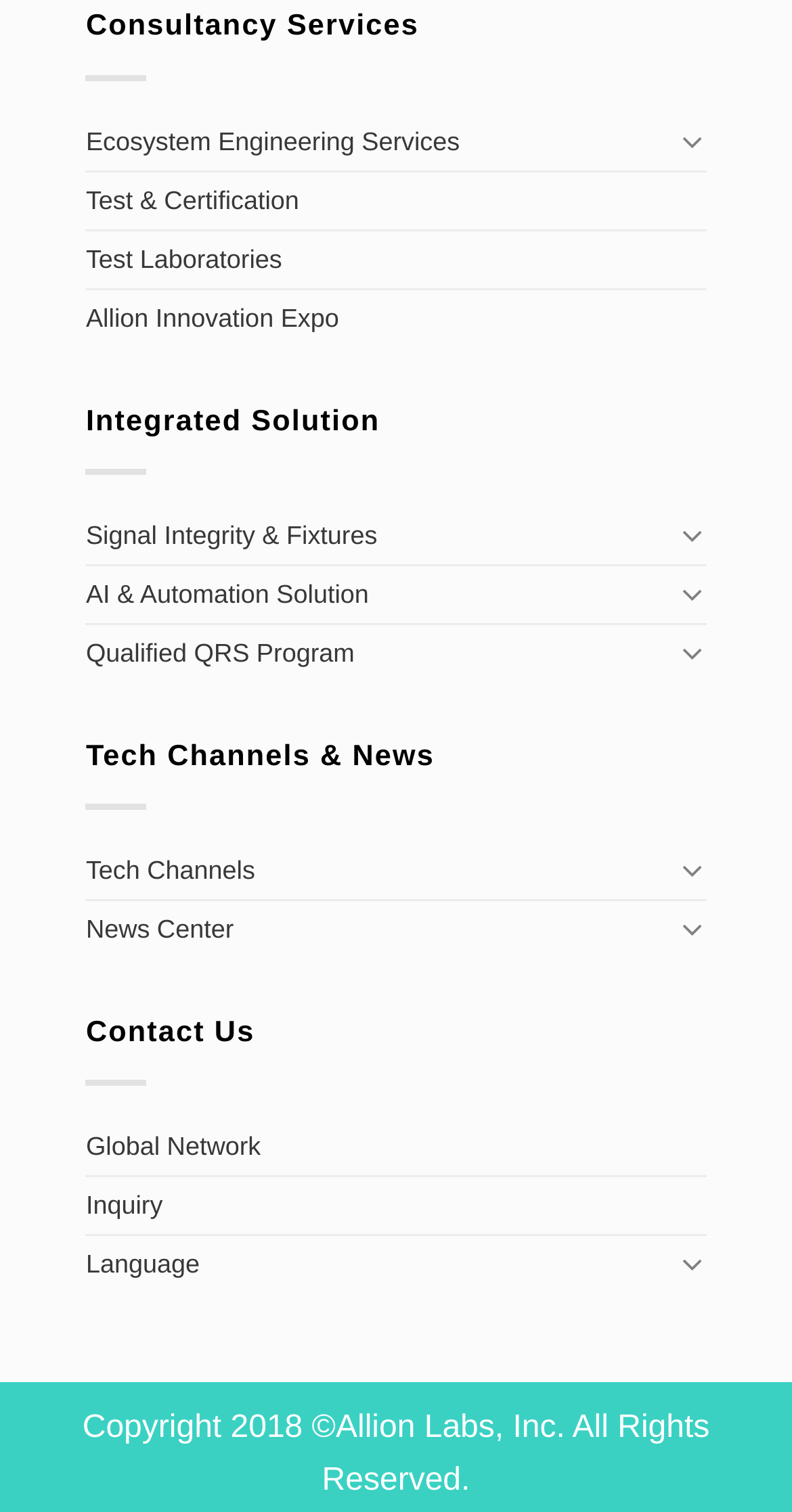Specify the bounding box coordinates for the region that must be clicked to perform the given instruction: "Go to Test & Certification".

[0.108, 0.113, 0.378, 0.151]